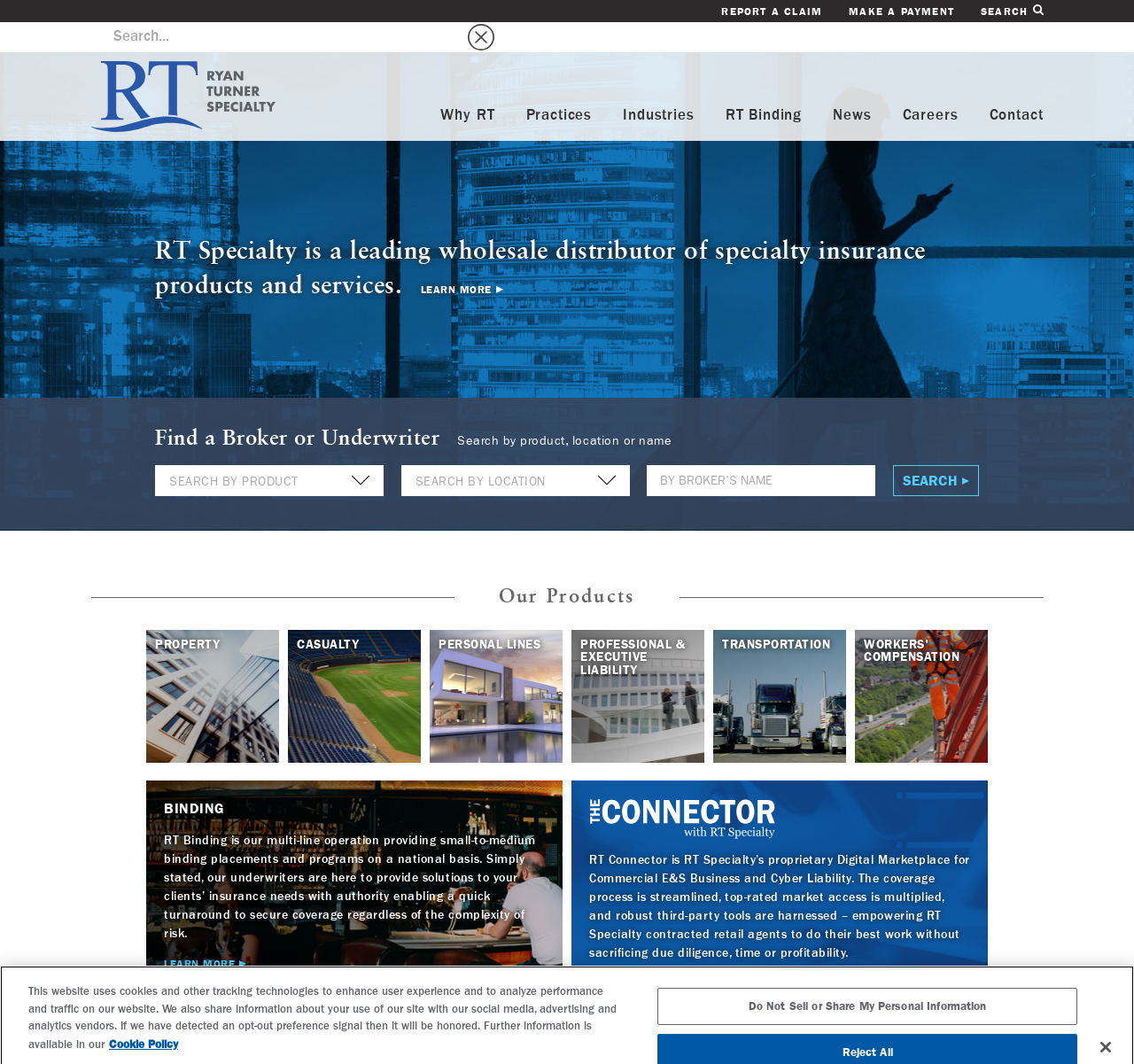Identify and provide the bounding box coordinates of the UI element described: "Industries". The coordinates should be formatted as [left, top, right, bottom], with each number being a float between 0 and 1.

[0.549, 0.073, 0.612, 0.087]